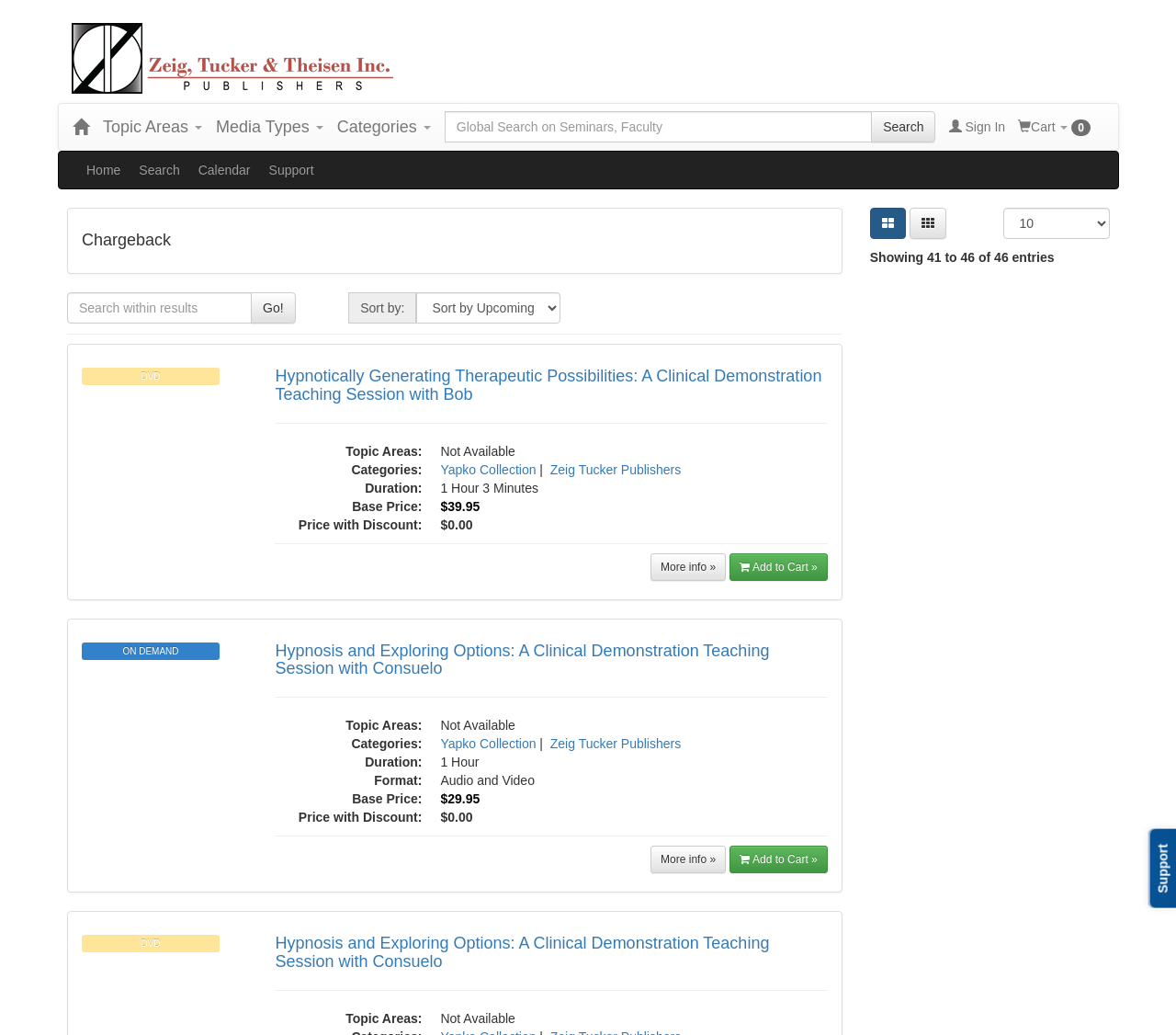Find the UI element described as: "Categories" and predict its bounding box coordinates. Ensure the coordinates are four float numbers between 0 and 1, [left, top, right, bottom].

[0.275, 0.1, 0.378, 0.145]